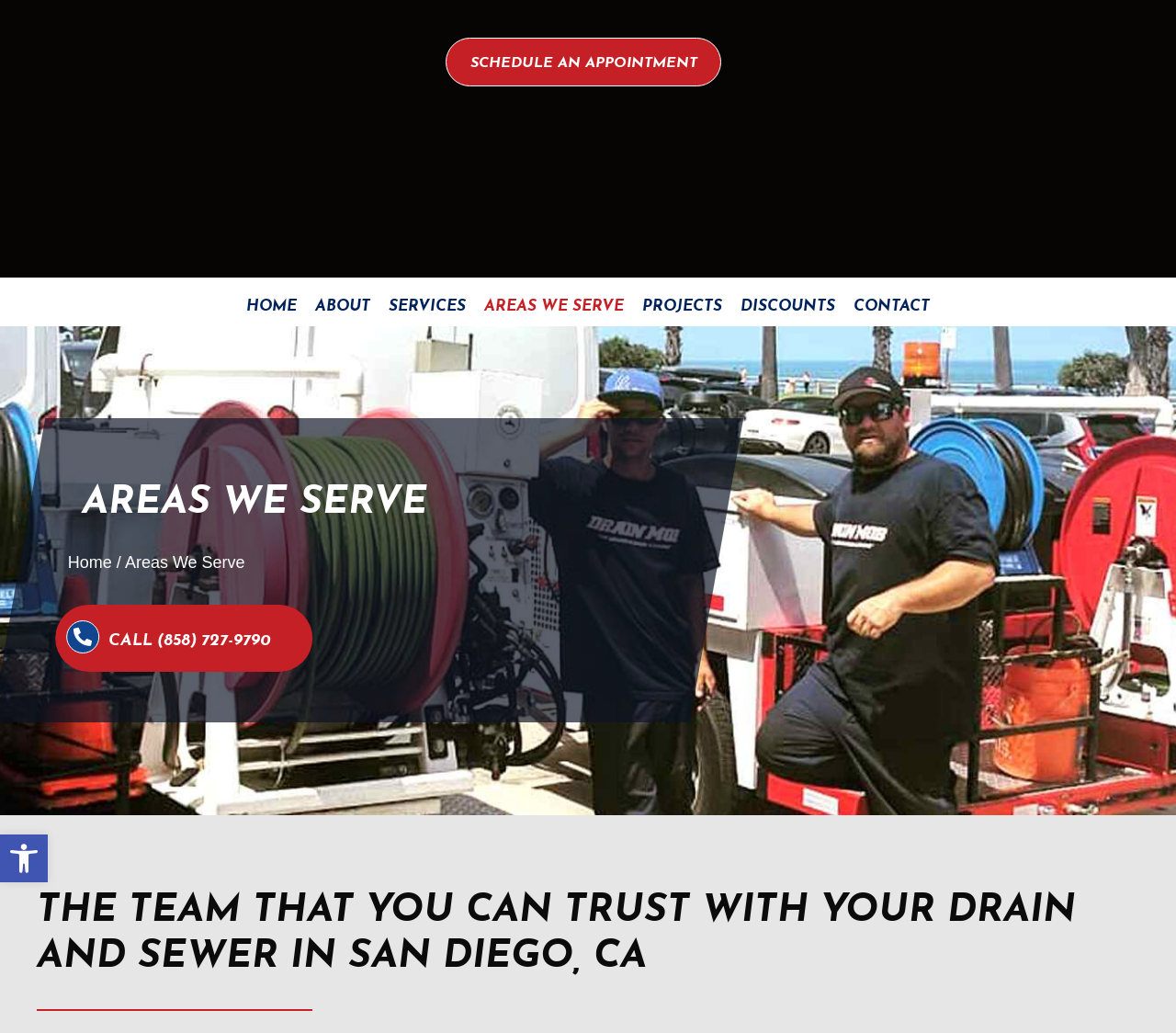Please find the bounding box coordinates for the clickable element needed to perform this instruction: "view newsletters".

None